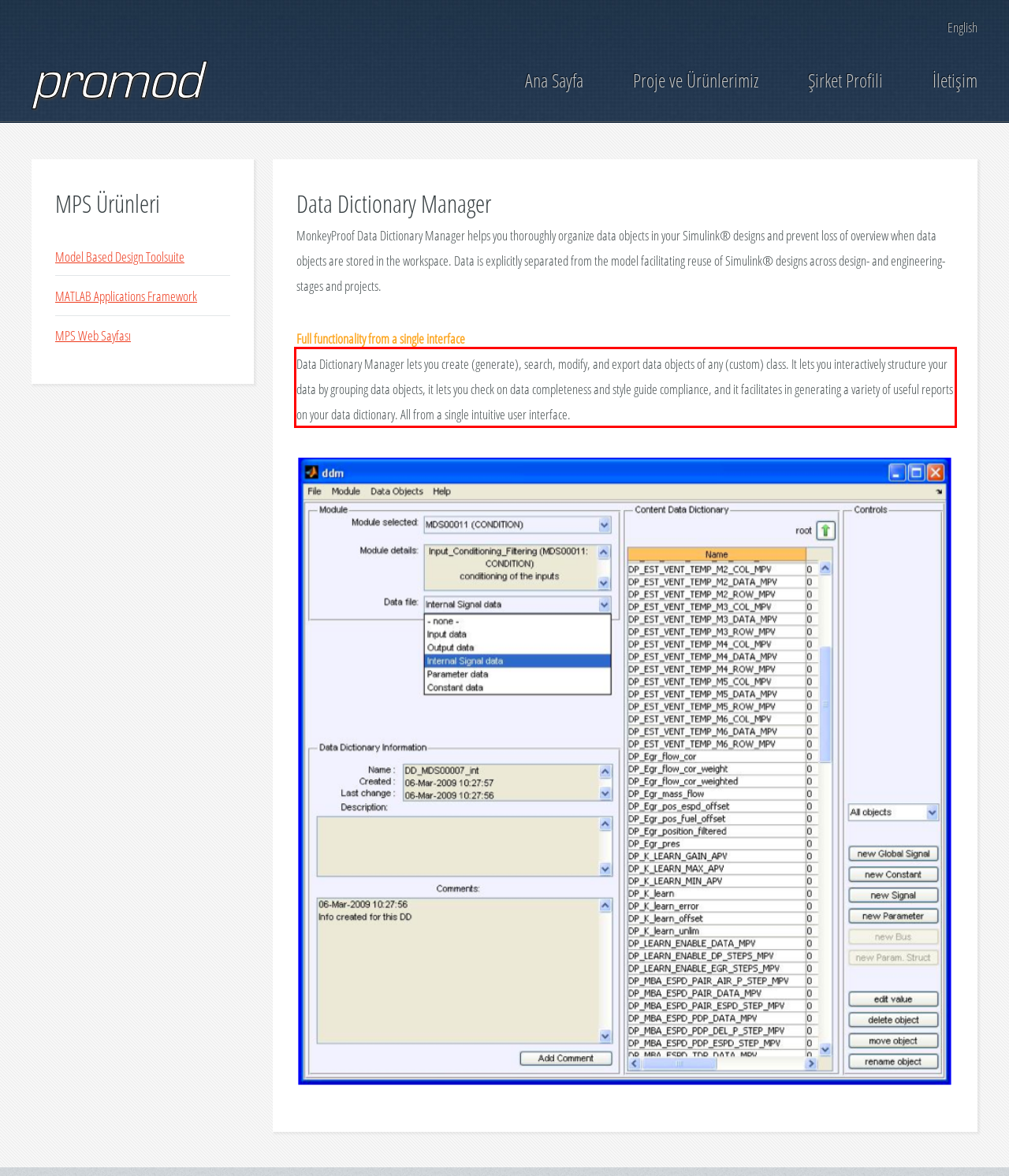Within the provided webpage screenshot, find the red rectangle bounding box and perform OCR to obtain the text content.

Data Dictionary Manager lets you create (generate), search, modify, and export data objects of any (custom) class. It lets you interactively structure your data by grouping data objects, it lets you check on data completeness and style guide compliance, and it facilitates in generating a variety of useful reports on your data dictionary. All from a single intuitive user interface.